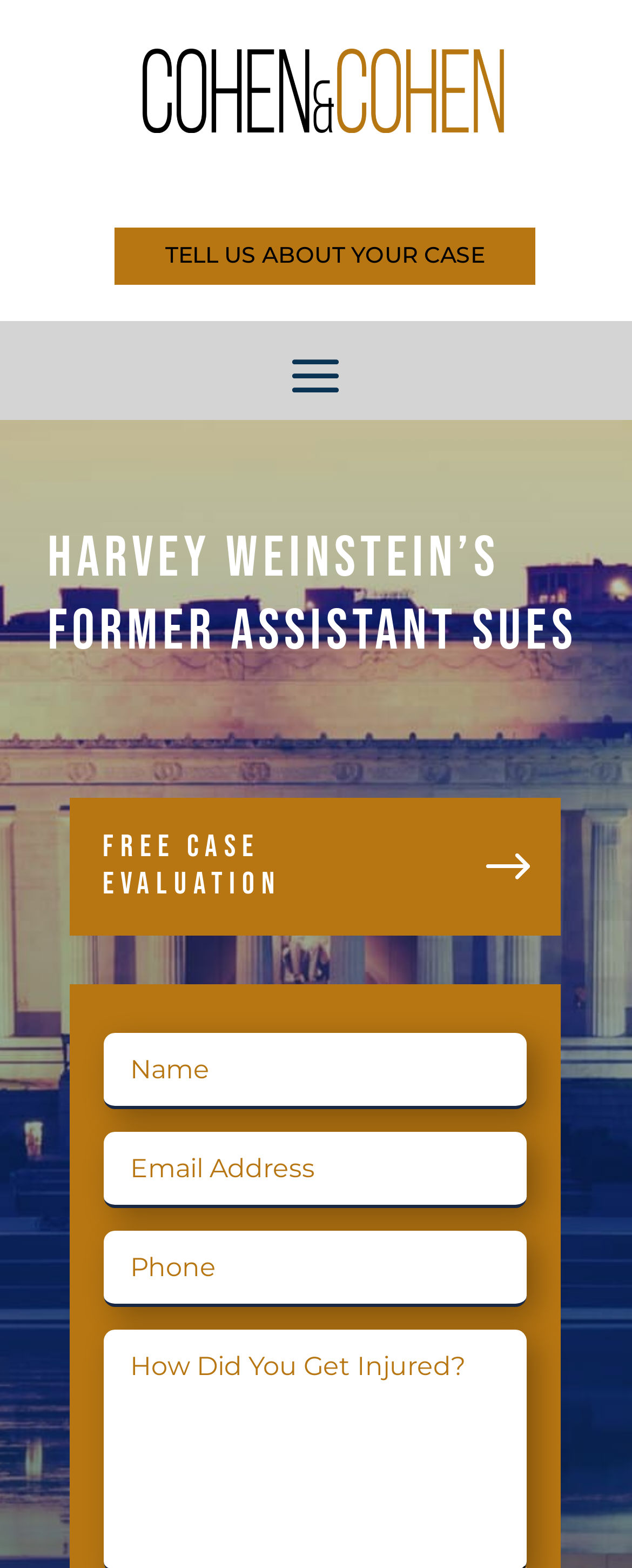Please analyze the image and give a detailed answer to the question:
What is the color of the incomplete scores?

Although there is no explicit mention of colors on the webpage, the context of the webpage being a law firm's webpage and the mention of 'FREE Case evaluation' suggests that the incomplete scores might be denoted by a color, and based on common conventions, it is likely to be red.